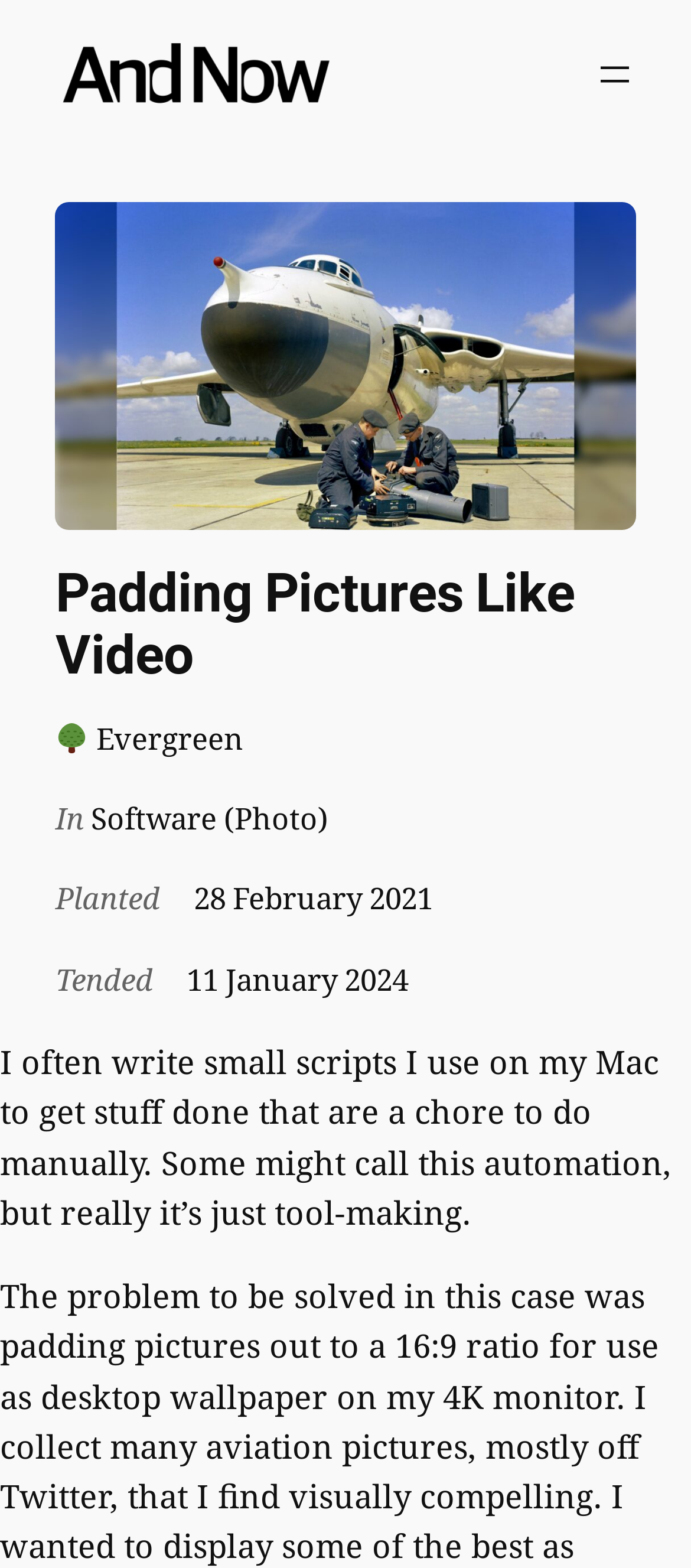Could you identify the text that serves as the heading for this webpage?

Padding Pictures Like Video